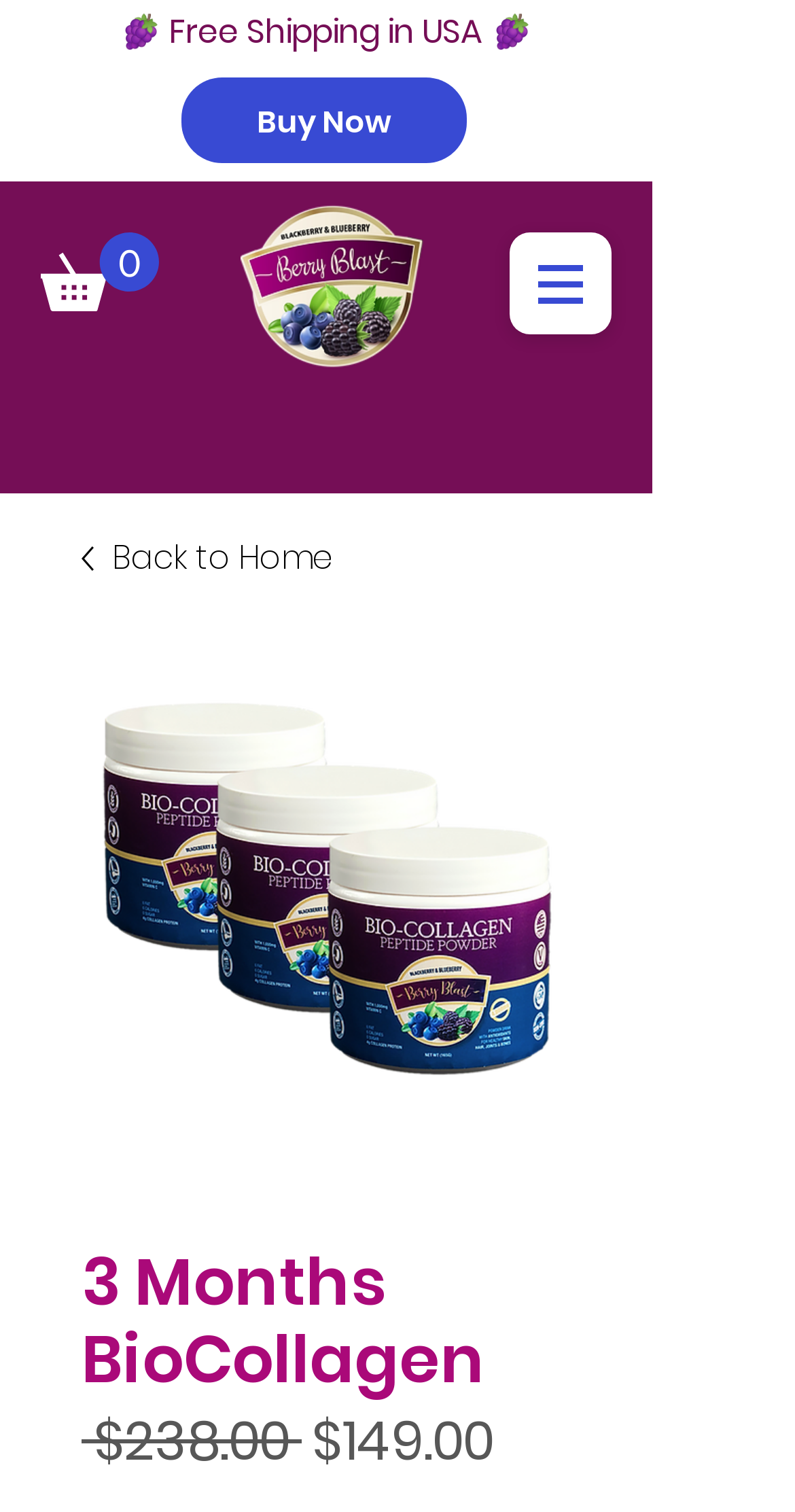Please provide a comprehensive answer to the question based on the screenshot: Is there a free shipping offer on the webpage?

I found the free shipping offer by looking at the text '🍇 Free Shipping in USA 🍇' which is located at the top of the webpage, indicating that there is a free shipping offer available in the USA.